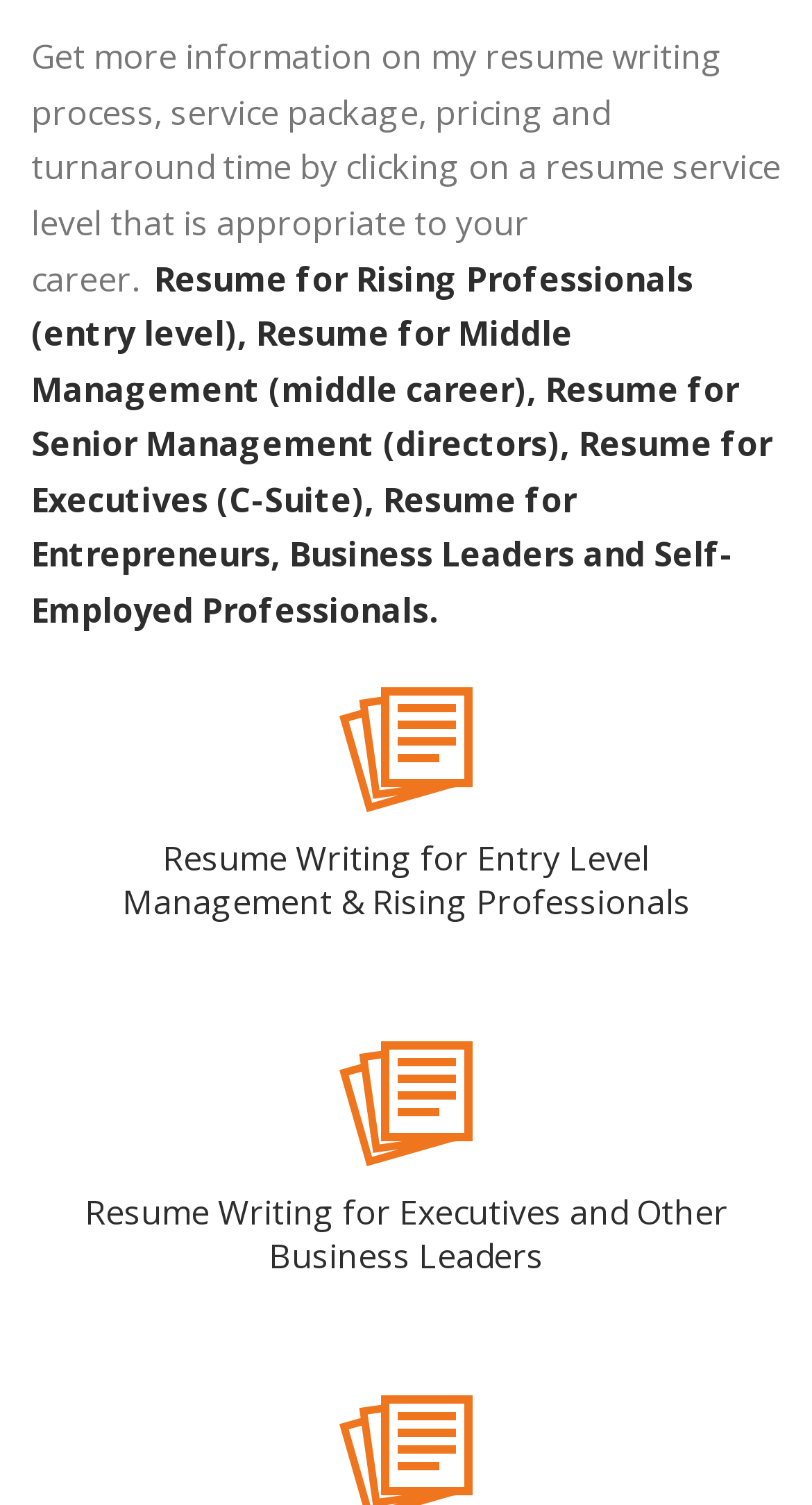Respond to the question below with a single word or phrase:
How many images are on the webpage?

2